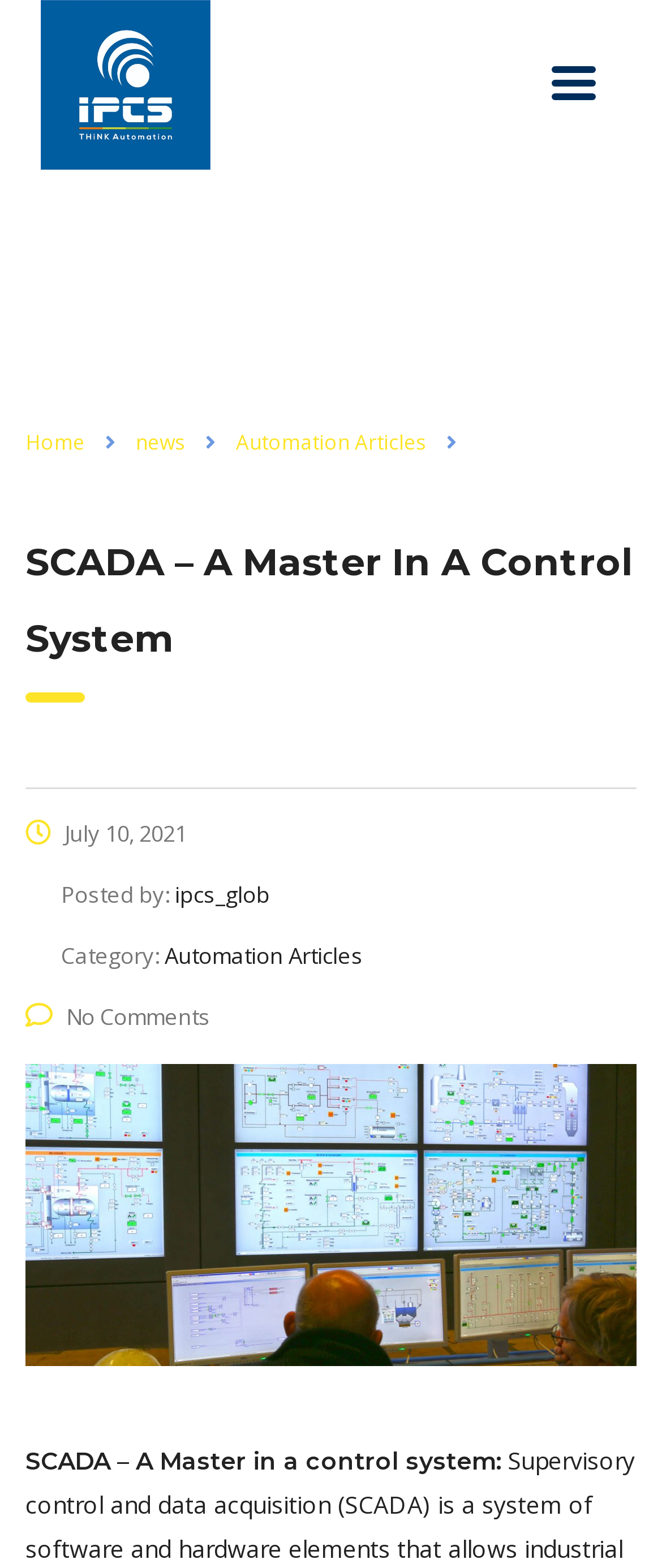Using the provided description news, find the bounding box coordinates for the UI element. Provide the coordinates in (top-left x, top-left y, bottom-right x, bottom-right y) format, ensuring all values are between 0 and 1.

[0.205, 0.273, 0.279, 0.291]